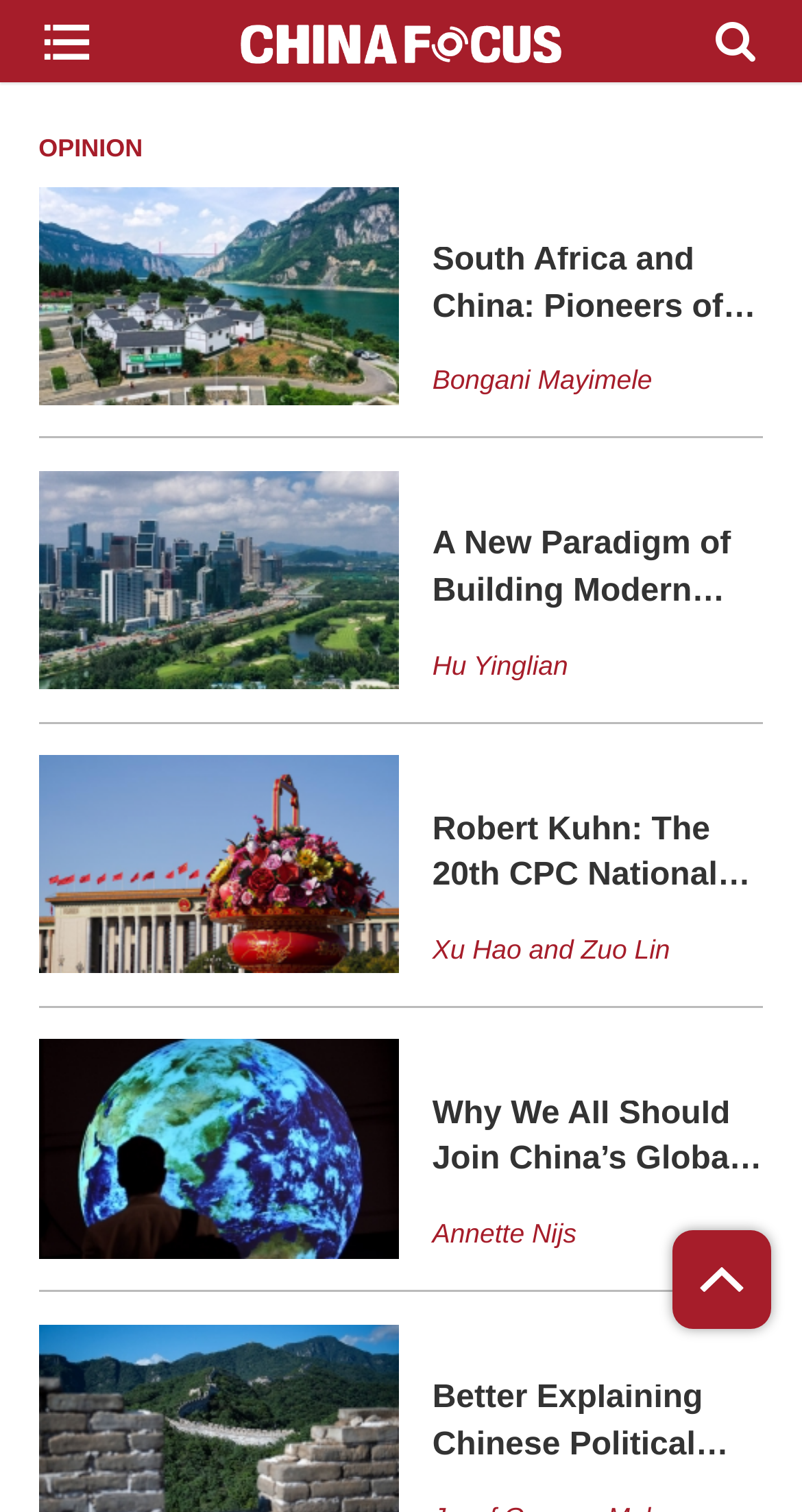Show the bounding box coordinates of the region that should be clicked to follow the instruction: "Read the article 'South Africa and China: Pioneers of “Leaving No One Behind” towards a Community with Shared Future for Mankind'."

[0.539, 0.163, 0.952, 0.217]